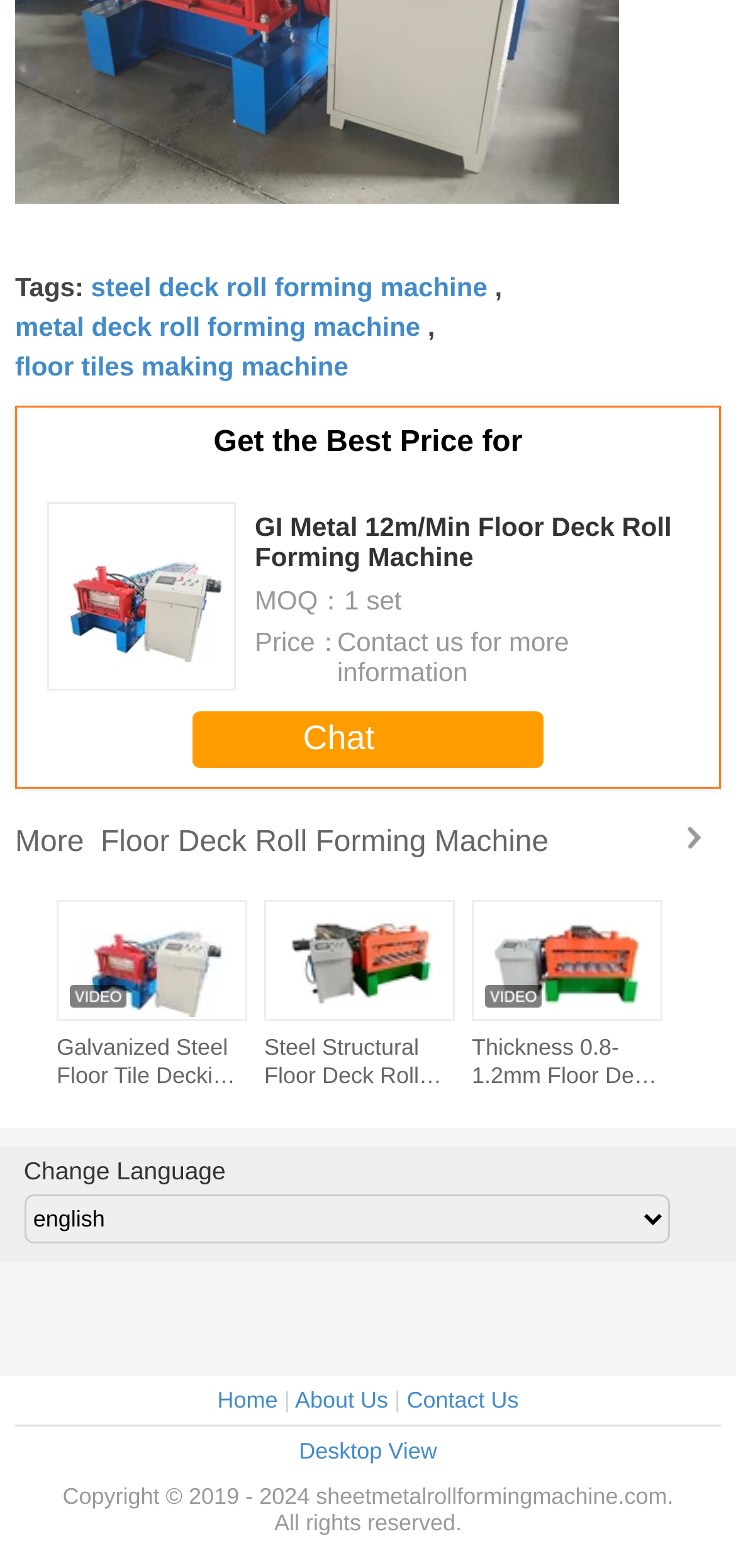What is the purpose of the 'Change Language' option?
Provide a fully detailed and comprehensive answer to the question.

The 'Change Language' option is provided at the bottom of the page, which allows users to switch to a different language for better understanding of the content.